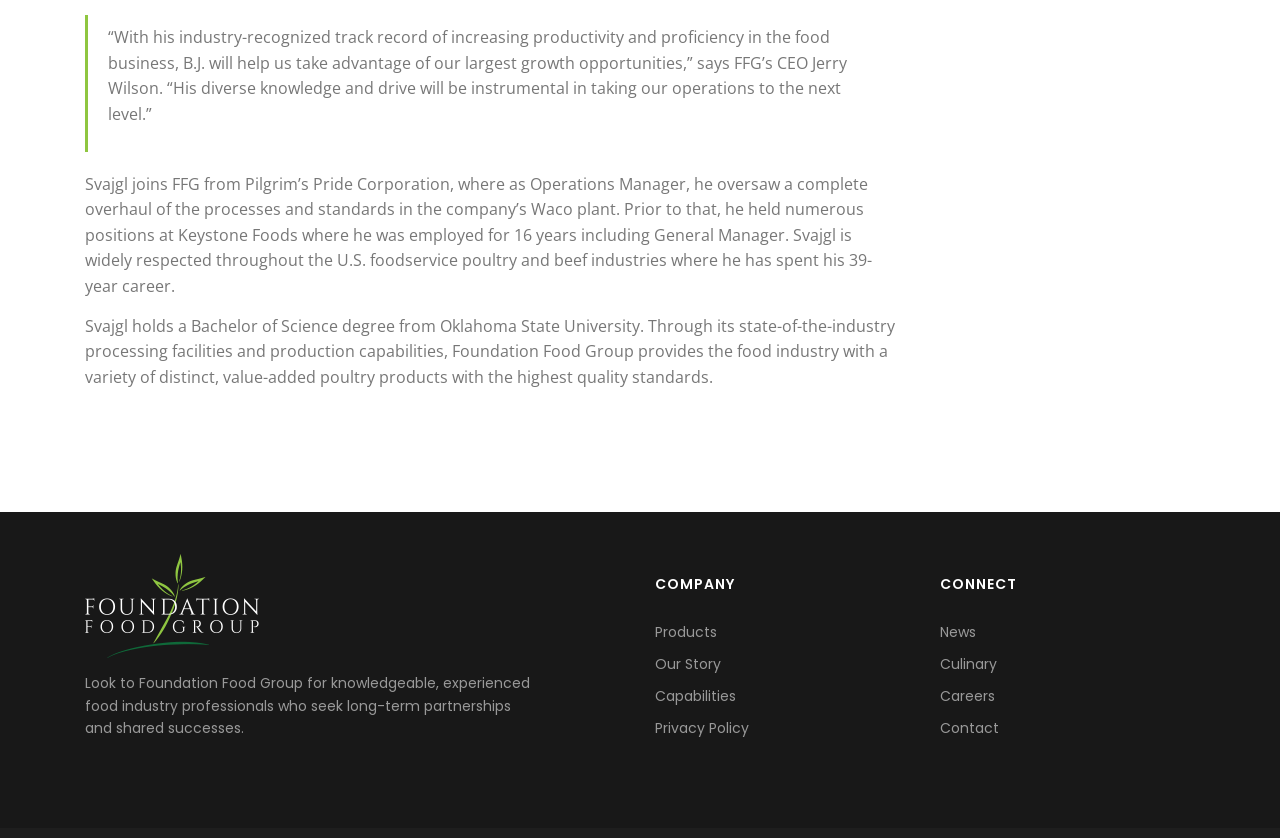Pinpoint the bounding box coordinates of the clickable area necessary to execute the following instruction: "Click on Products". The coordinates should be given as four float numbers between 0 and 1, namely [left, top, right, bottom].

[0.512, 0.743, 0.56, 0.766]